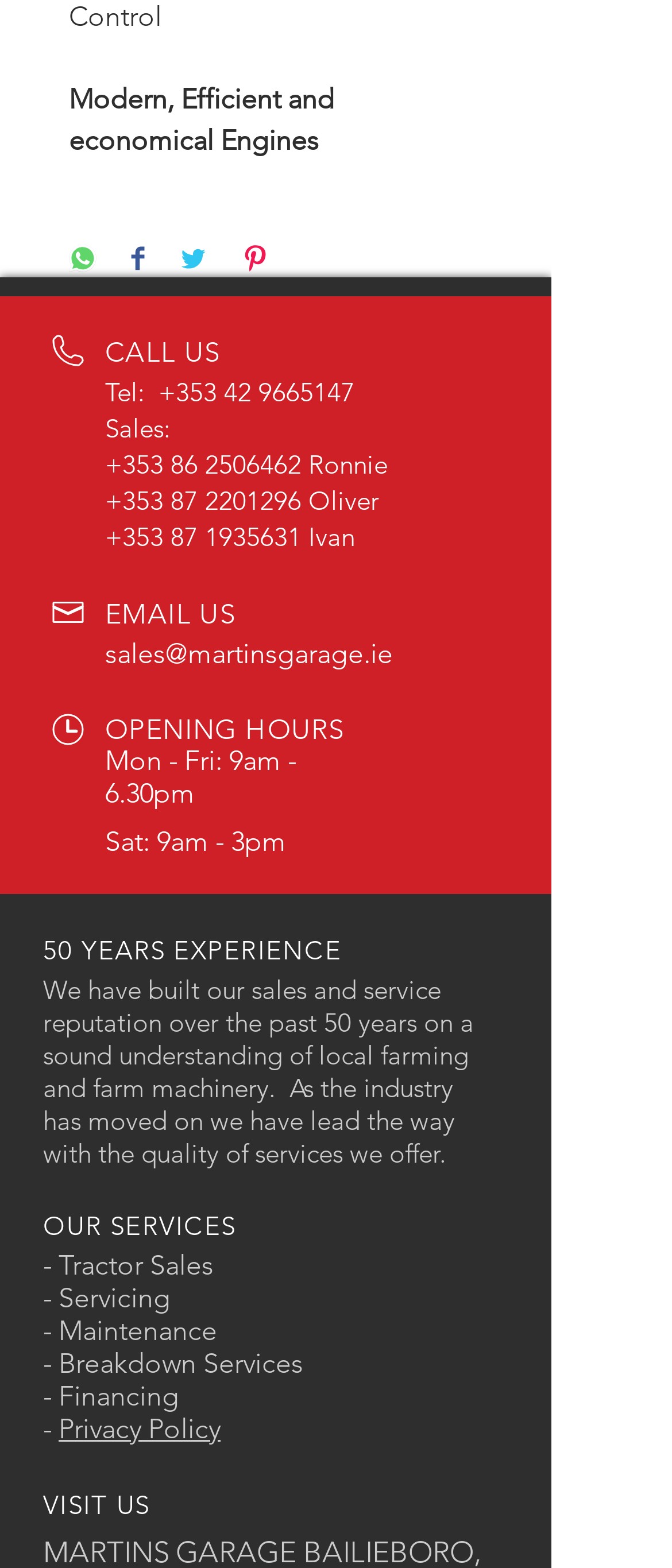Determine the bounding box coordinates of the area to click in order to meet this instruction: "Email the sales team".

[0.156, 0.406, 0.585, 0.427]